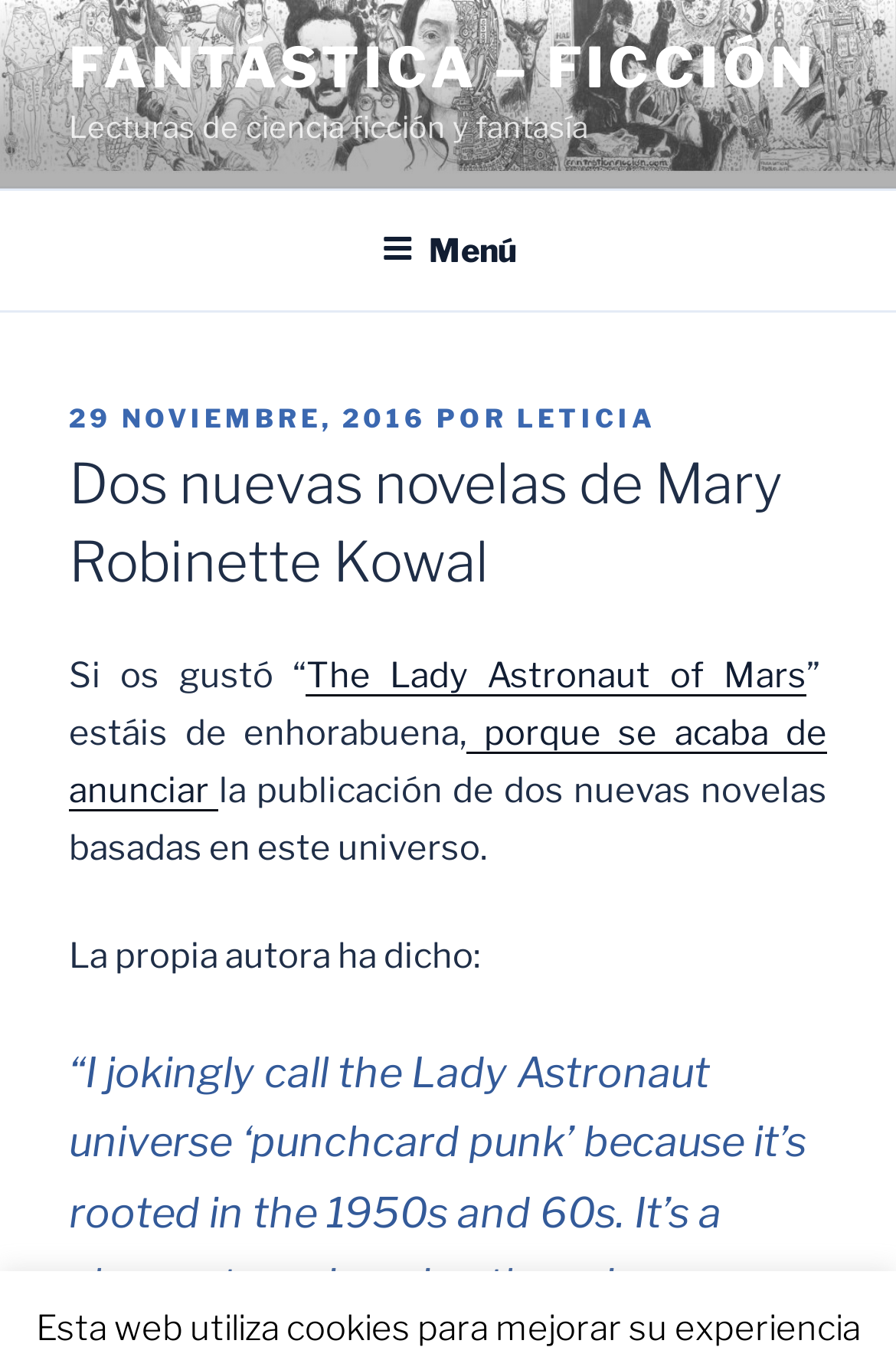Identify the webpage's primary heading and generate its text.

Dos nuevas novelas de Mary Robinette Kowal